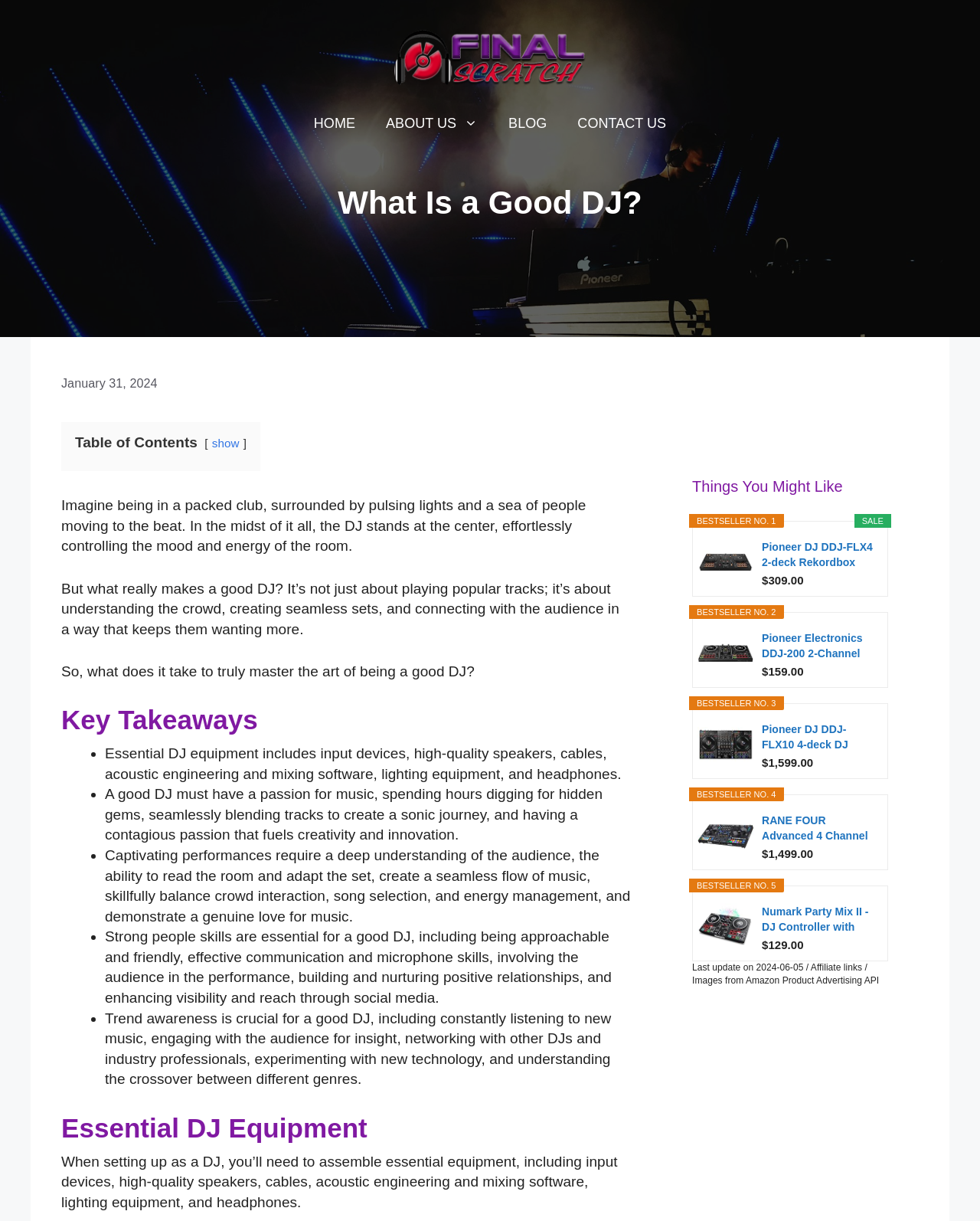Please mark the clickable region by giving the bounding box coordinates needed to complete this instruction: "Click the 'Masterclass' link".

[0.706, 0.944, 0.906, 0.957]